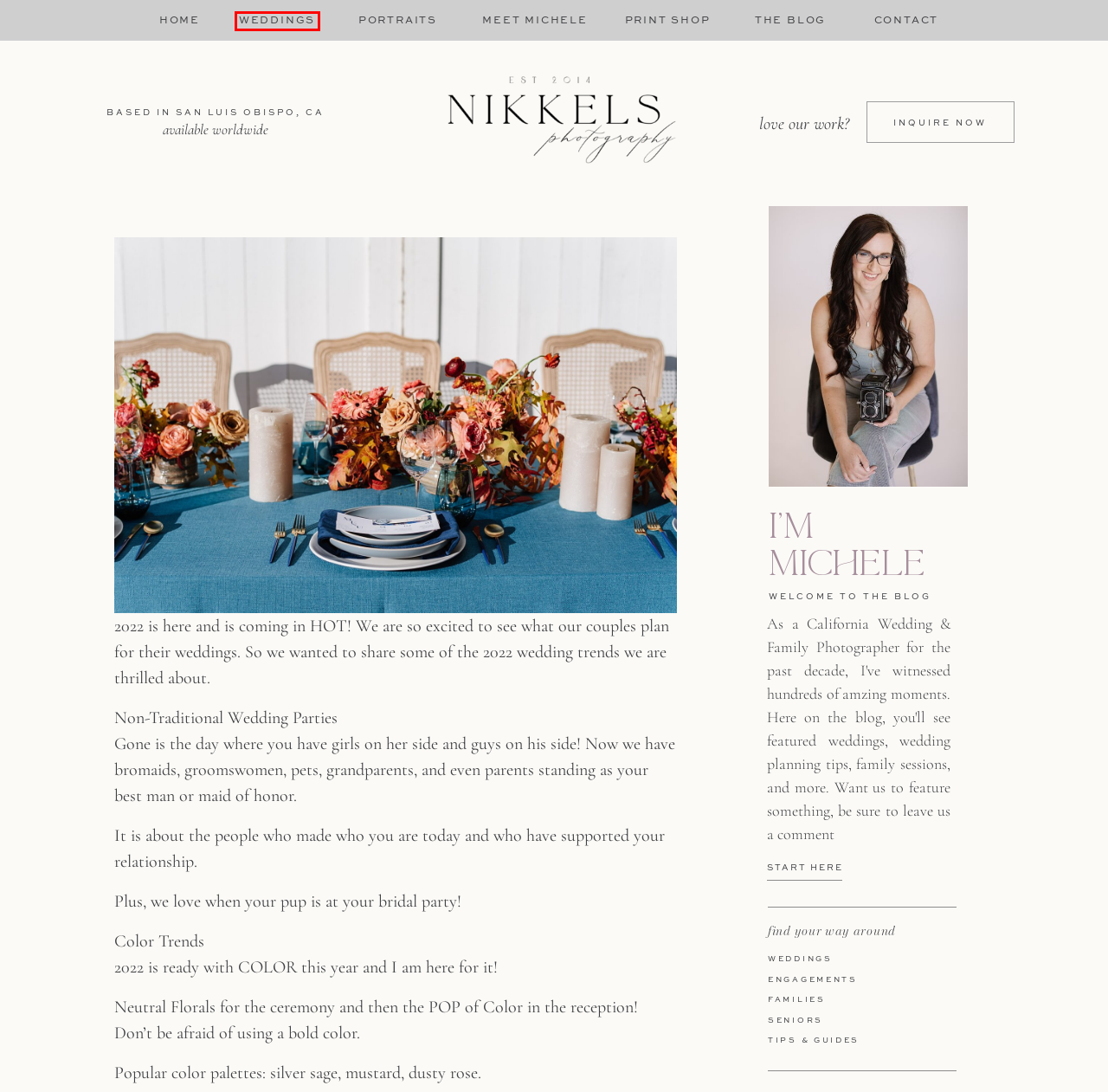You are looking at a screenshot of a webpage with a red bounding box around an element. Determine the best matching webpage description for the new webpage resulting from clicking the element in the red bounding box. Here are the descriptions:
A. About Michele - Nikkels Photography
B. Blog - Nikkels Photography
C. Weddings - Nikkels Photography
D. 5 Things to Elevate Your Wedding Photos - Nikkels Photography
E. 6 Top Color Trends for 2022 - Best Paint Colors for 2022
F. You're Engaged! Now What? A Planning Guide - Nikkels Photography
G. Contact
H. Allegretto Vineyard Resort Wedding - Nikkels Photography

C